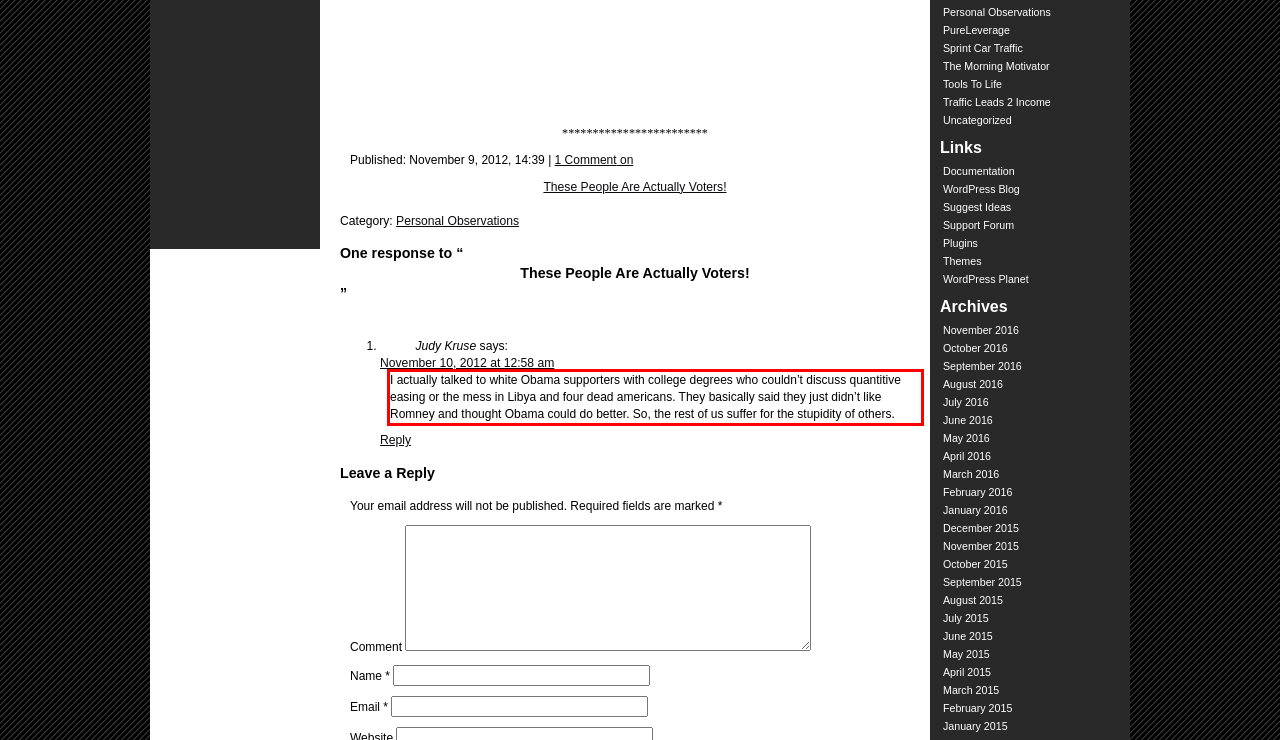Given a webpage screenshot, identify the text inside the red bounding box using OCR and extract it.

I actually talked to white Obama supporters with college degrees who couldn’t discuss quantitive easing or the mess in Libya and four dead americans. They basically said they just didn’t like Romney and thought Obama could do better. So, the rest of us suffer for the stupidity of others.